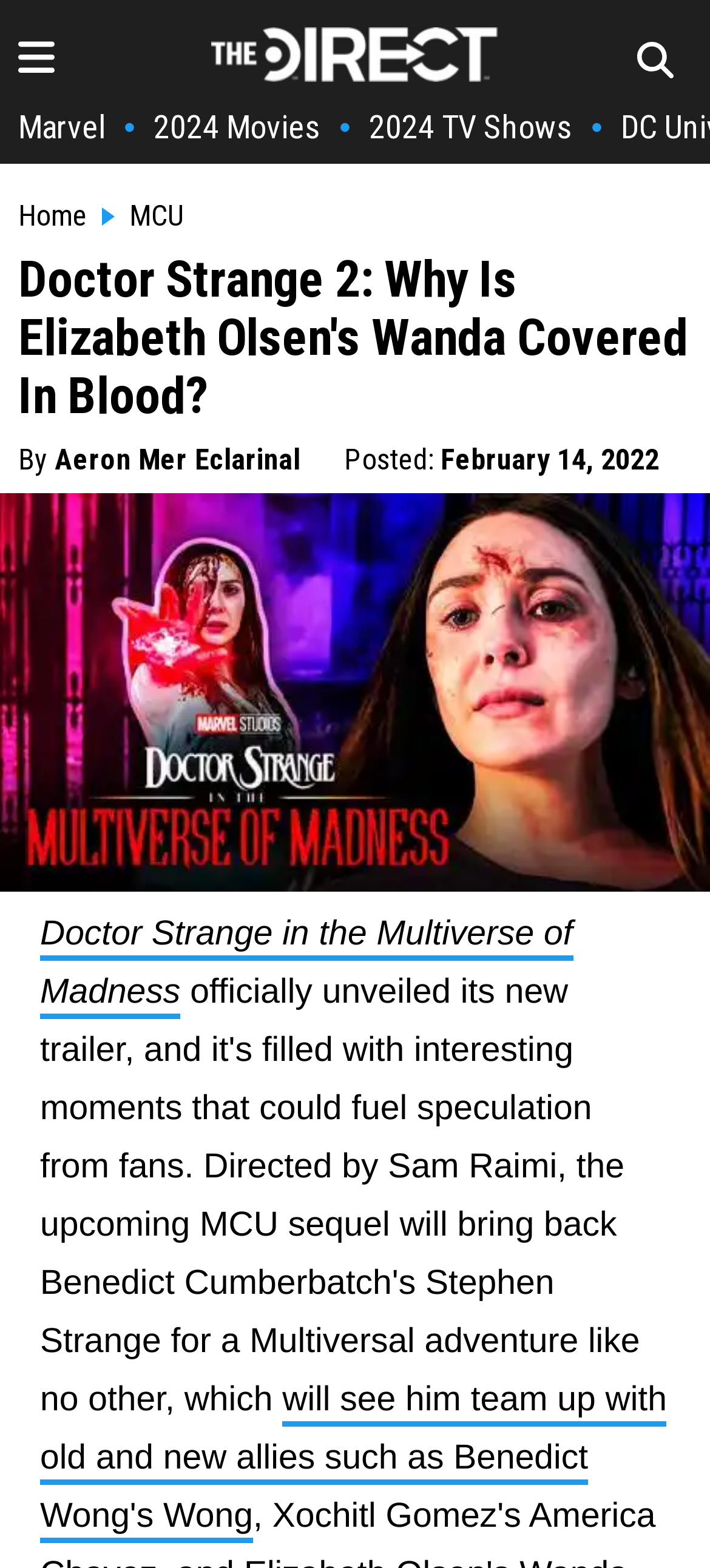Determine the bounding box coordinates for the area that should be clicked to carry out the following instruction: "read Doctor Strange in the Multiverse of Madness article".

[0.056, 0.584, 0.806, 0.65]